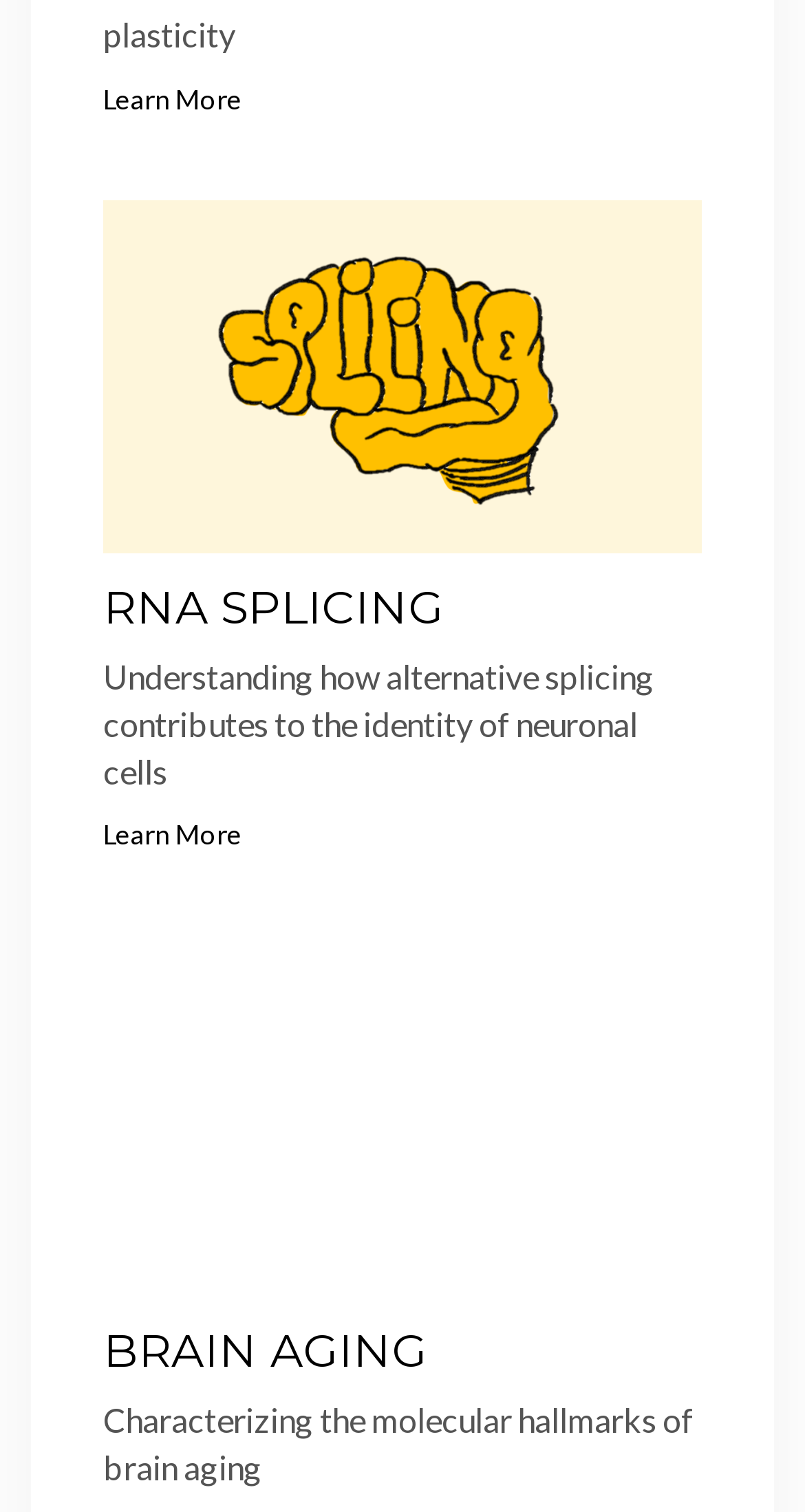Extract the bounding box coordinates of the UI element described: "Brain aging". Provide the coordinates in the format [left, top, right, bottom] with values ranging from 0 to 1.

[0.128, 0.875, 0.531, 0.912]